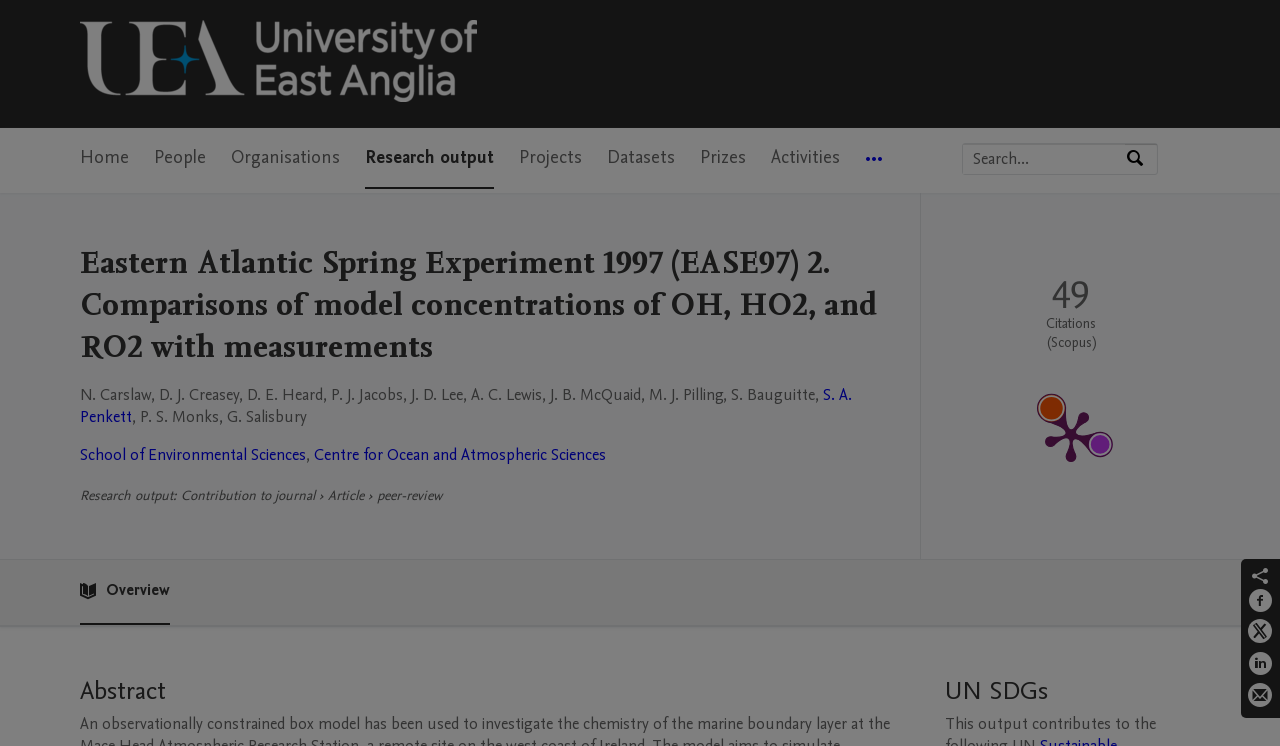What is the name of the university?
Give a comprehensive and detailed explanation for the question.

I found the answer by looking at the top-left corner of the webpage, where the university's logo and name are displayed.